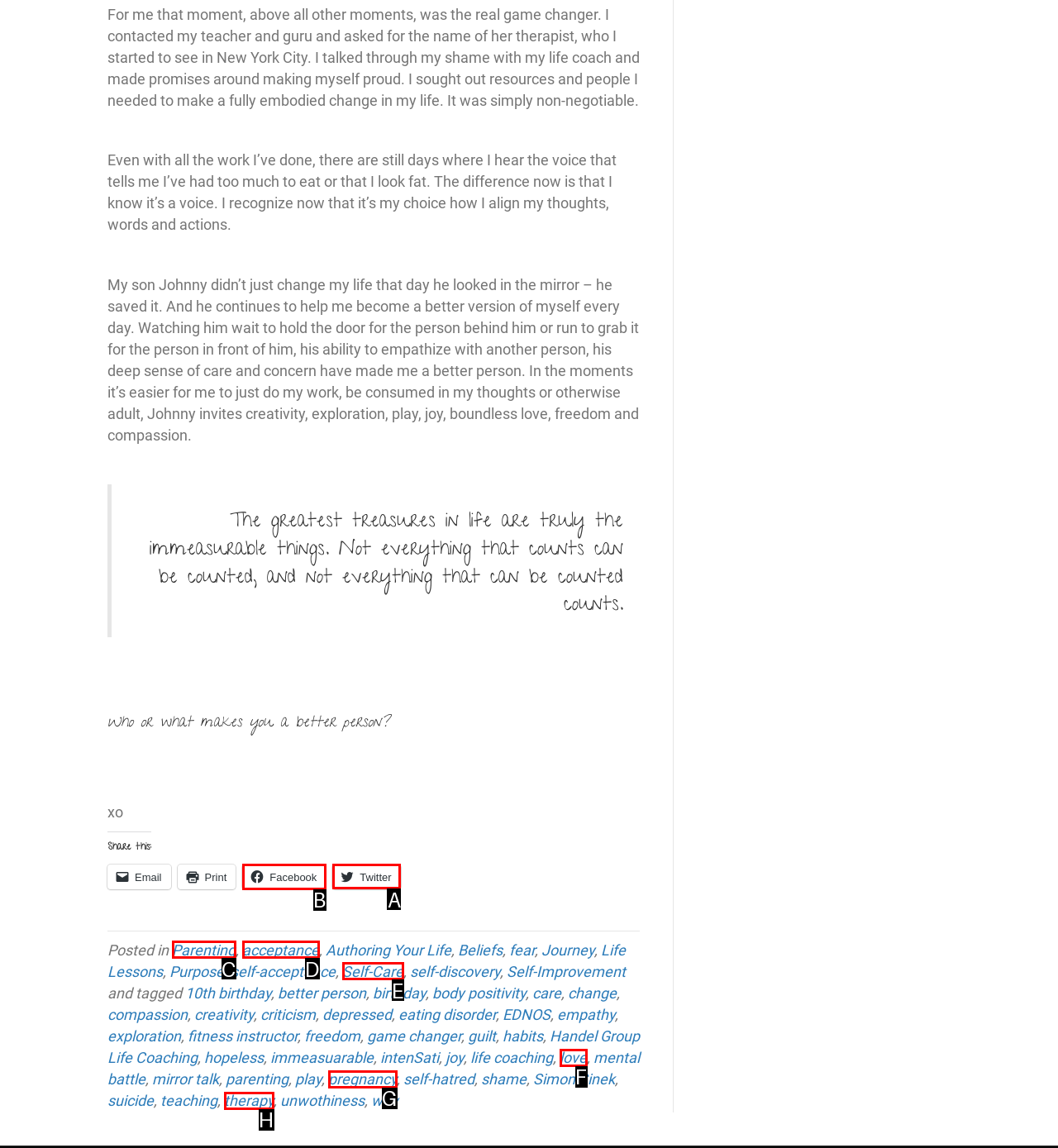Given the task: Share this on Facebook, point out the letter of the appropriate UI element from the marked options in the screenshot.

B